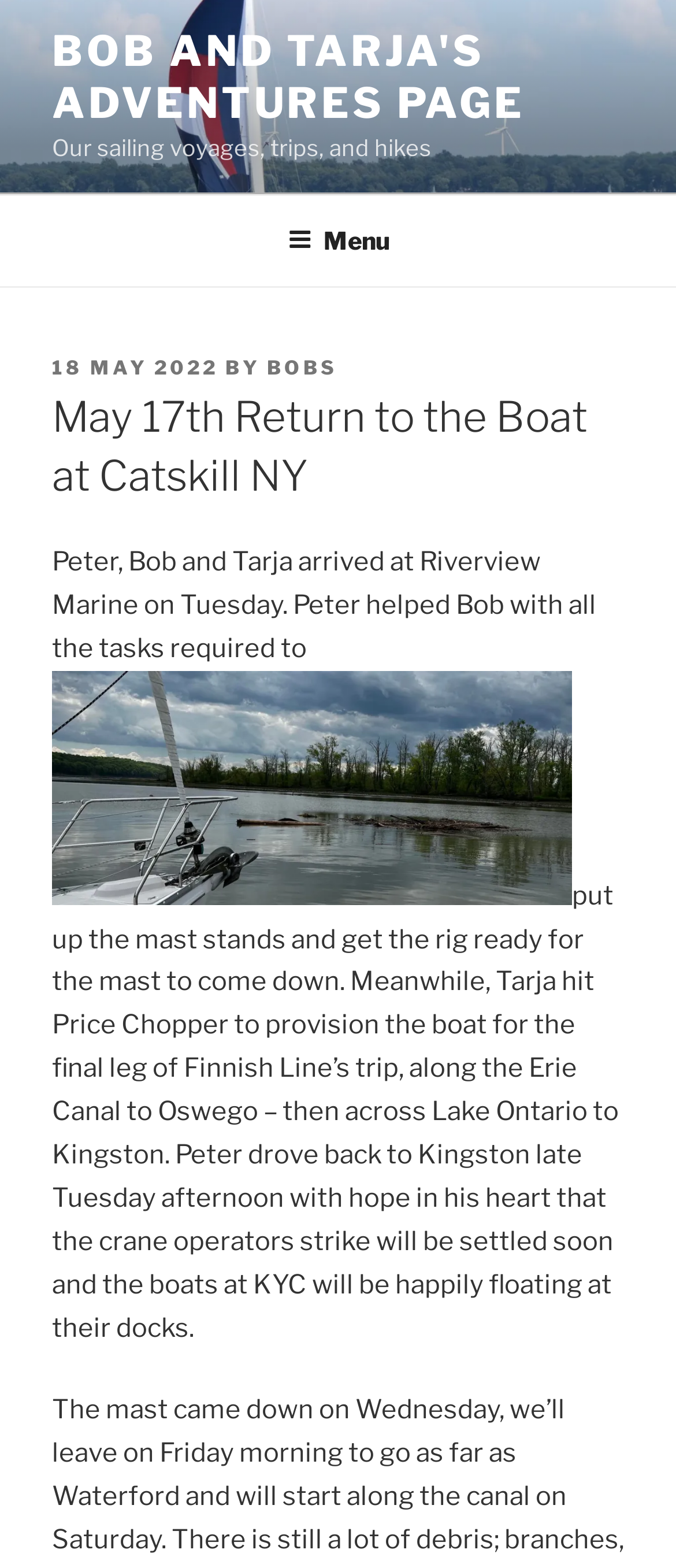Where did Tarja go to provision the boat?
Utilize the image to construct a detailed and well-explained answer.

I found the information about where Tarja went to provision the boat by reading the text below the top menu. The text states 'Meanwhile, Tarja hit Price Chopper to provision the boat for the final leg of Finnish Line’s trip...'